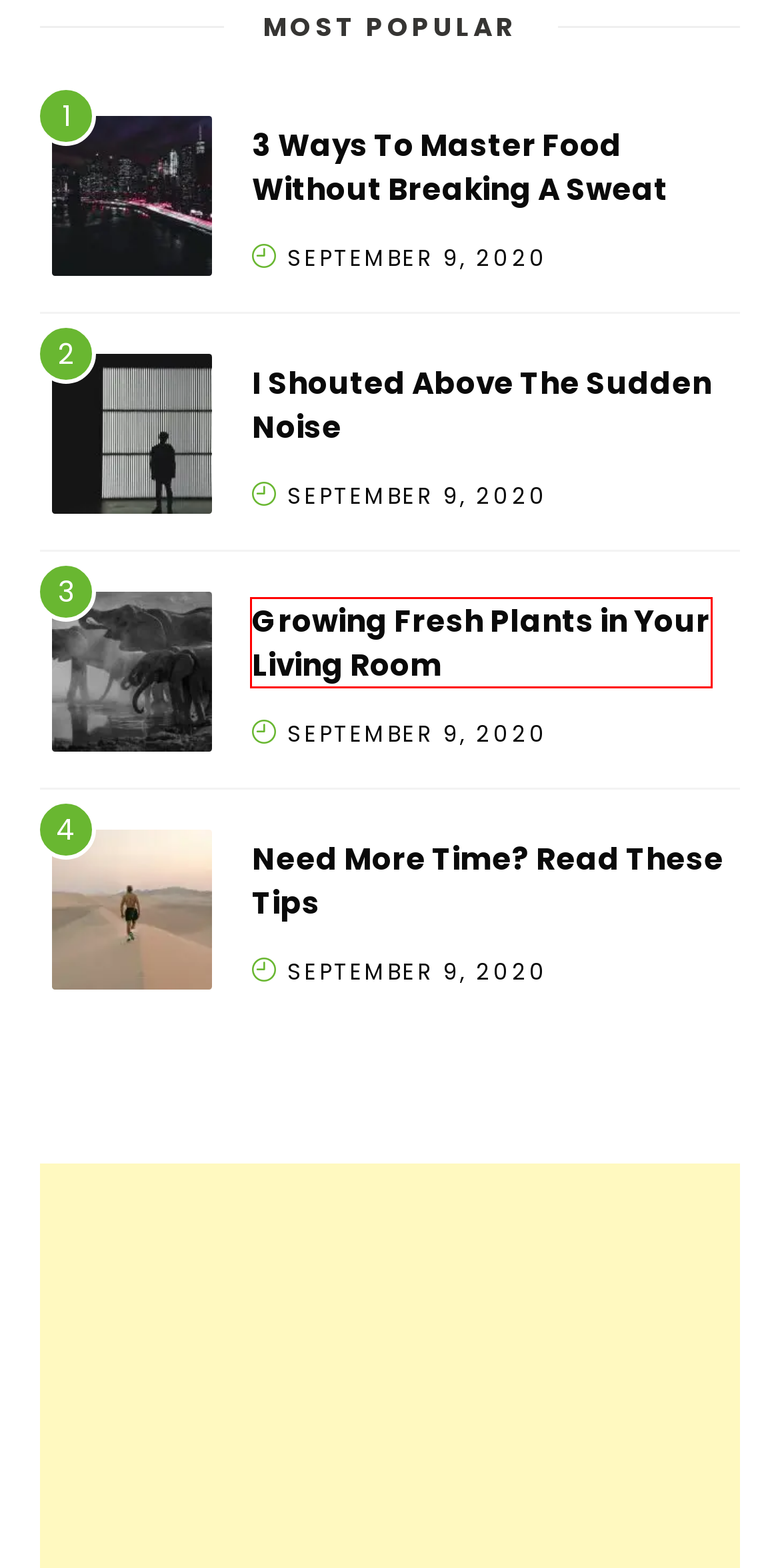Consider the screenshot of a webpage with a red bounding box and select the webpage description that best describes the new page that appears after clicking the element inside the red box. Here are the candidates:
A. TOOLS MACHINES - BrazenDenver
B. I Shouted Above The Sudden Noise - BrazenDenver
C. Home Security - BrazenDenver
D. Growing Fresh Plants in Your Living Room - BrazenDenver
E. Uncategorized - BrazenDenver
F. 7 Myths About Collision Repairs, Busted  - BrazenDenver
G. Need More Time? Read These Tips - BrazenDenver
H. 3 Ways To Master Food Without Breaking A Sweat - BrazenDenver

D